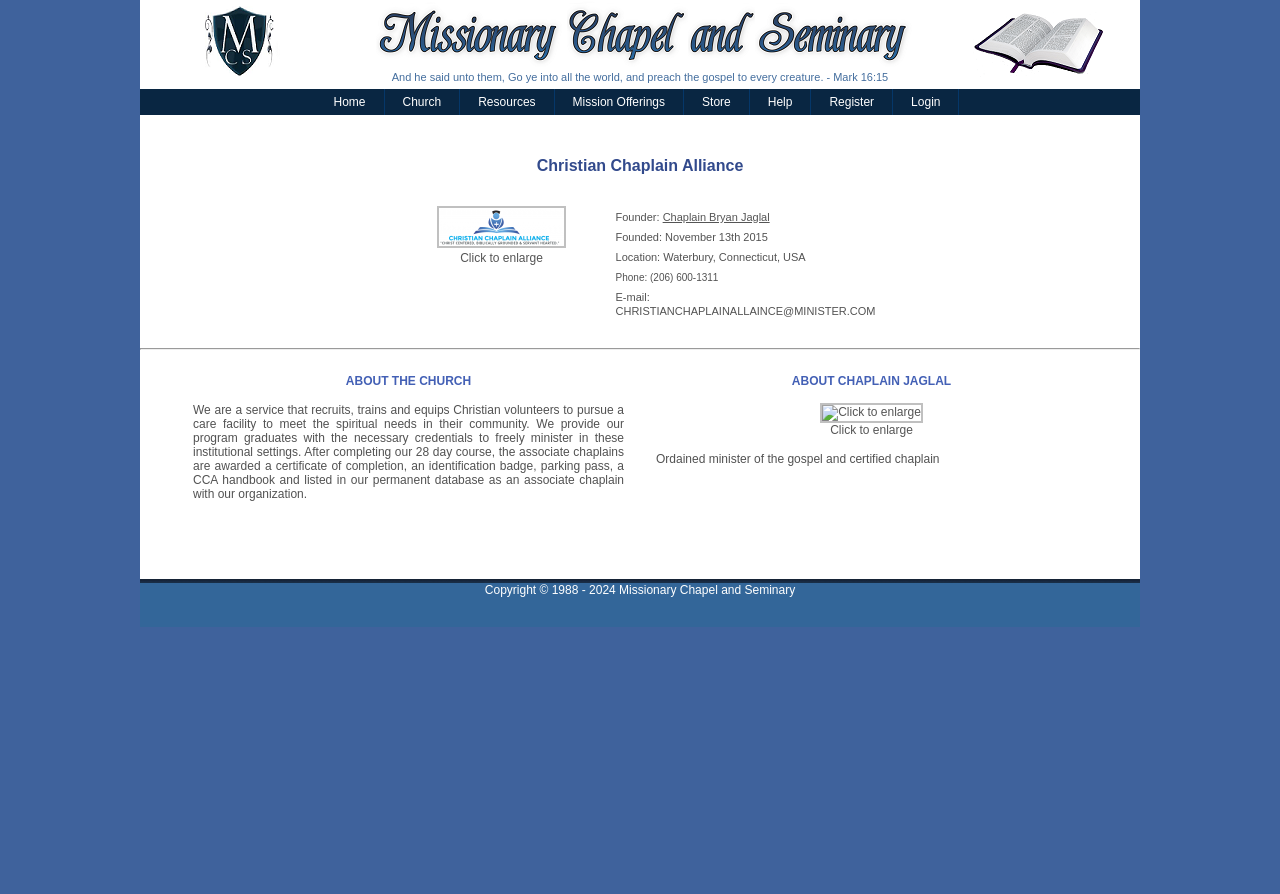Describe all significant elements and features of the webpage.

The webpage is about the Christian Chaplain Alliance, a service that recruits, trains, and equips Christian volunteers to pursue a care facility to meet the spiritual needs in their community. 

At the top of the page, there is a header section with a logo and a navigation menu that includes links to "Home", "Church", "Resources", "Mission Offerings", "Store", "Help", "Register", and "Login". 

Below the header, there is a section with a biblical quote "And he said unto them, Go ye into all the world, and preach the gospel to every creature. - Mark 16:15" and three images. 

The main content of the page is divided into two sections. The first section is about the Christian Chaplain Alliance, providing information about the organization, its founder Chaplain Bryan Jaglal, and its location, phone number, and email. There are also two "Click to enlarge" links, likely leading to images or more information. 

The second section is divided into two parts: "About the Church" and "About Chaplain Jaglal". The "About the Church" section describes the organization's mission and the credentials provided to its program graduates. The "About Chaplain Jaglal" section provides information about the chaplain's background, with two "Click to enlarge" links and a description of his ordination and certification. 

There are no images on the page apart from the logo and the three images in the section below the header.